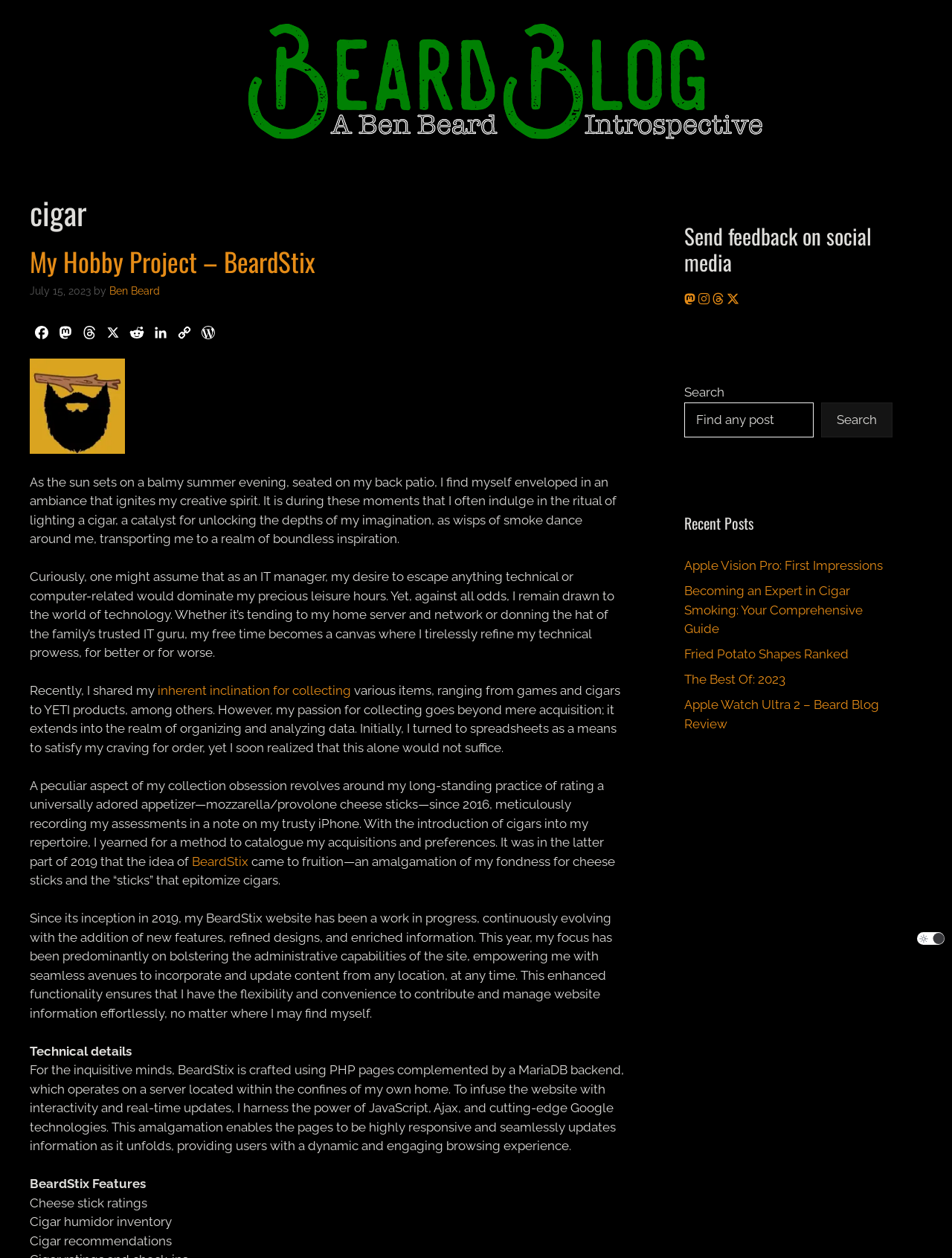Could you determine the bounding box coordinates of the clickable element to complete the instruction: "Follow the 'Facebook' link"? Provide the coordinates as four float numbers between 0 and 1, i.e., [left, top, right, bottom].

[0.031, 0.257, 0.056, 0.276]